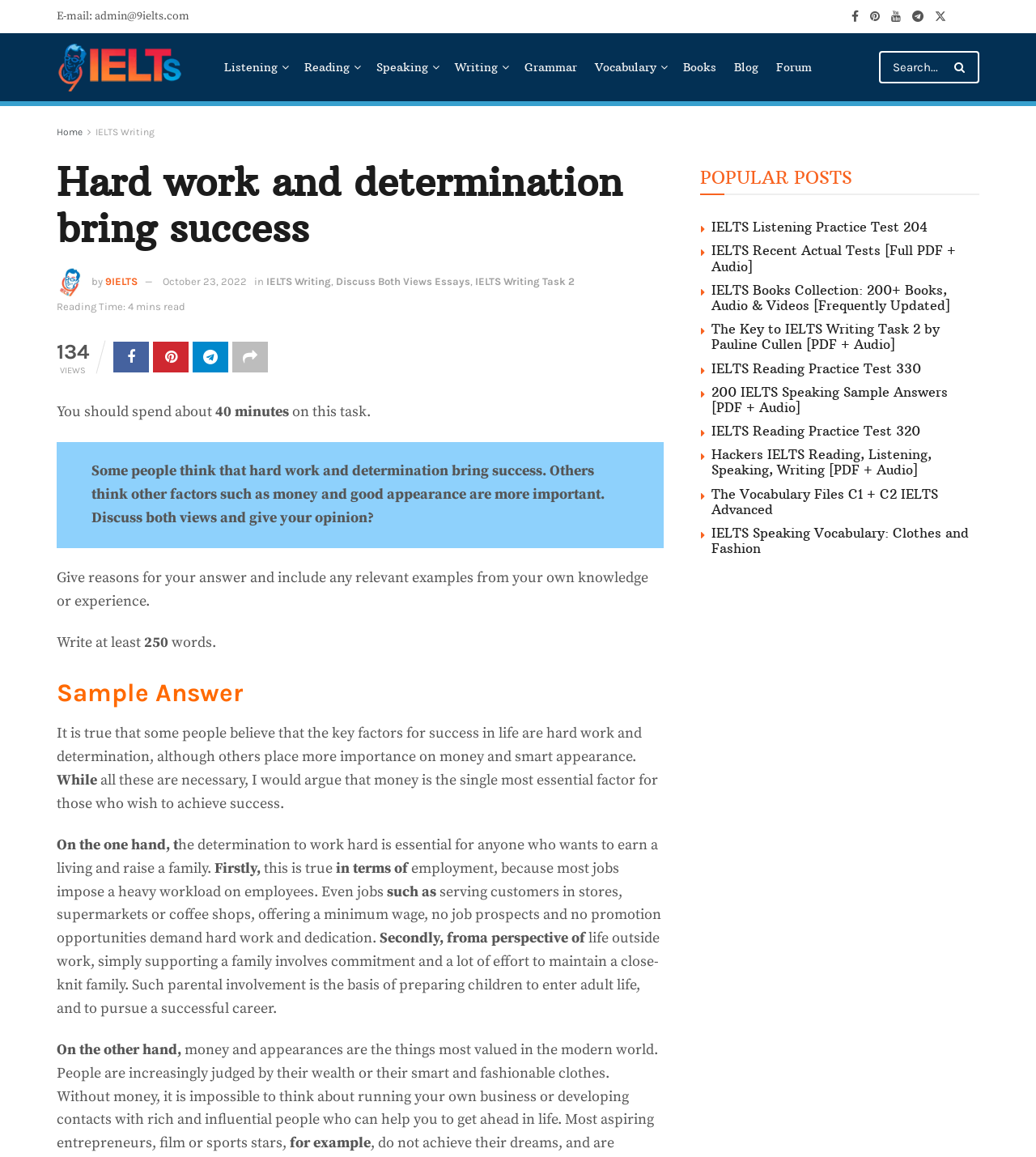Give a short answer using one word or phrase for the question:
What is the minimum number of words required for the essay?

250 words